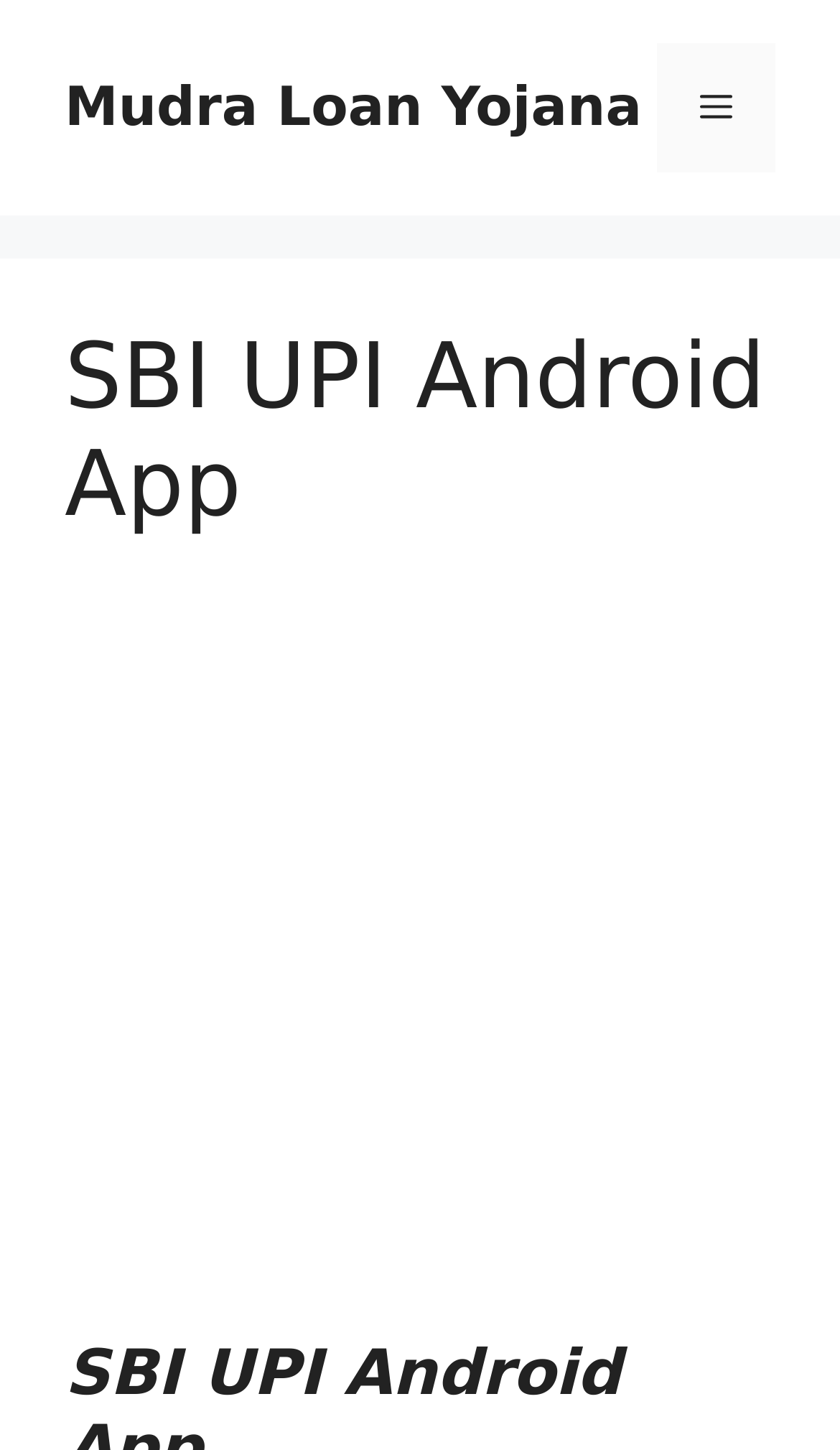Specify the bounding box coordinates (top-left x, top-left y, bottom-right x, bottom-right y) of the UI element in the screenshot that matches this description: Menu

[0.782, 0.03, 0.923, 0.119]